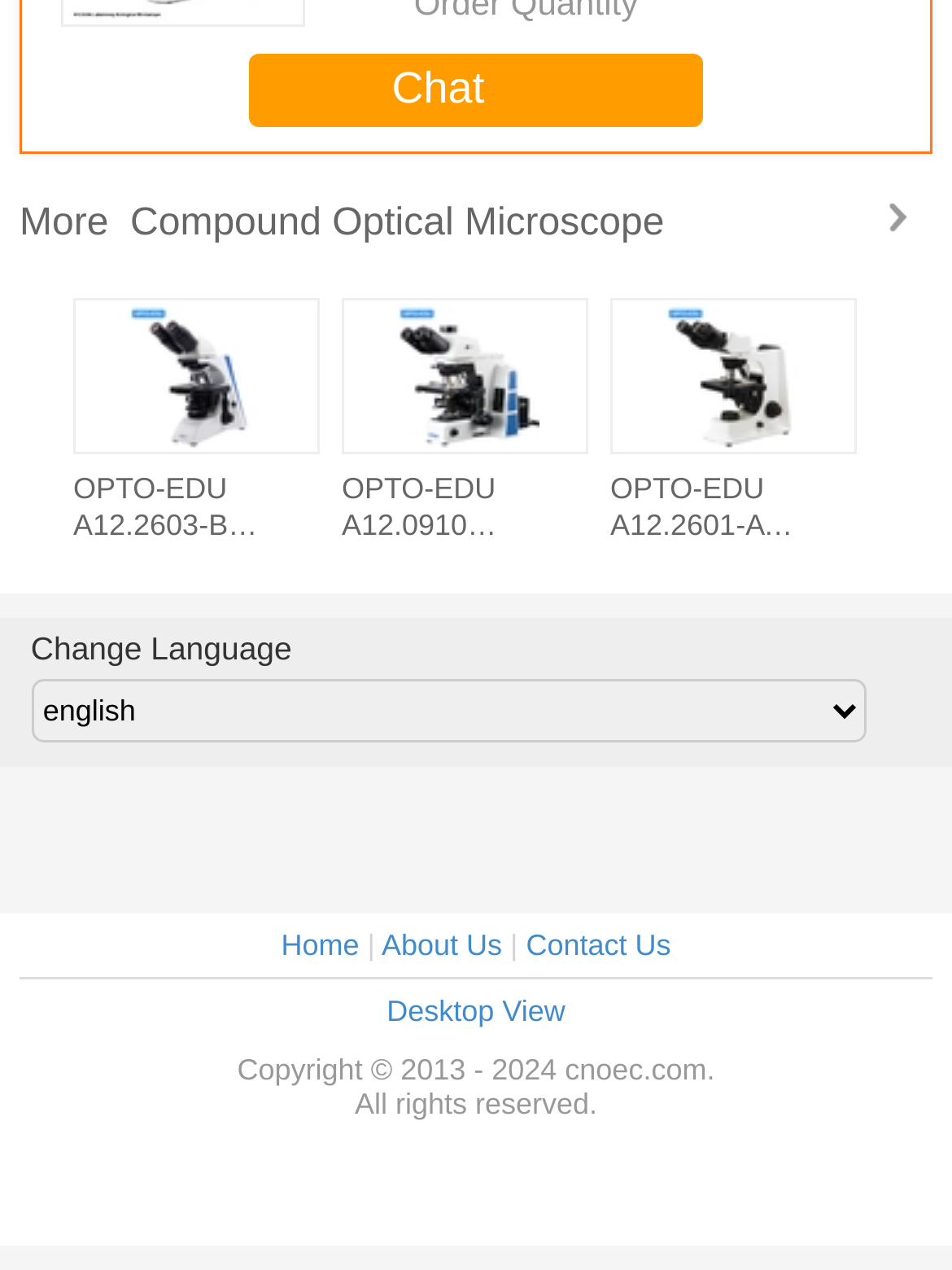Identify the bounding box coordinates for the region to click in order to carry out this instruction: "Change the language". Provide the coordinates using four float numbers between 0 and 1, formatted as [left, top, right, bottom].

[0.032, 0.534, 0.909, 0.584]